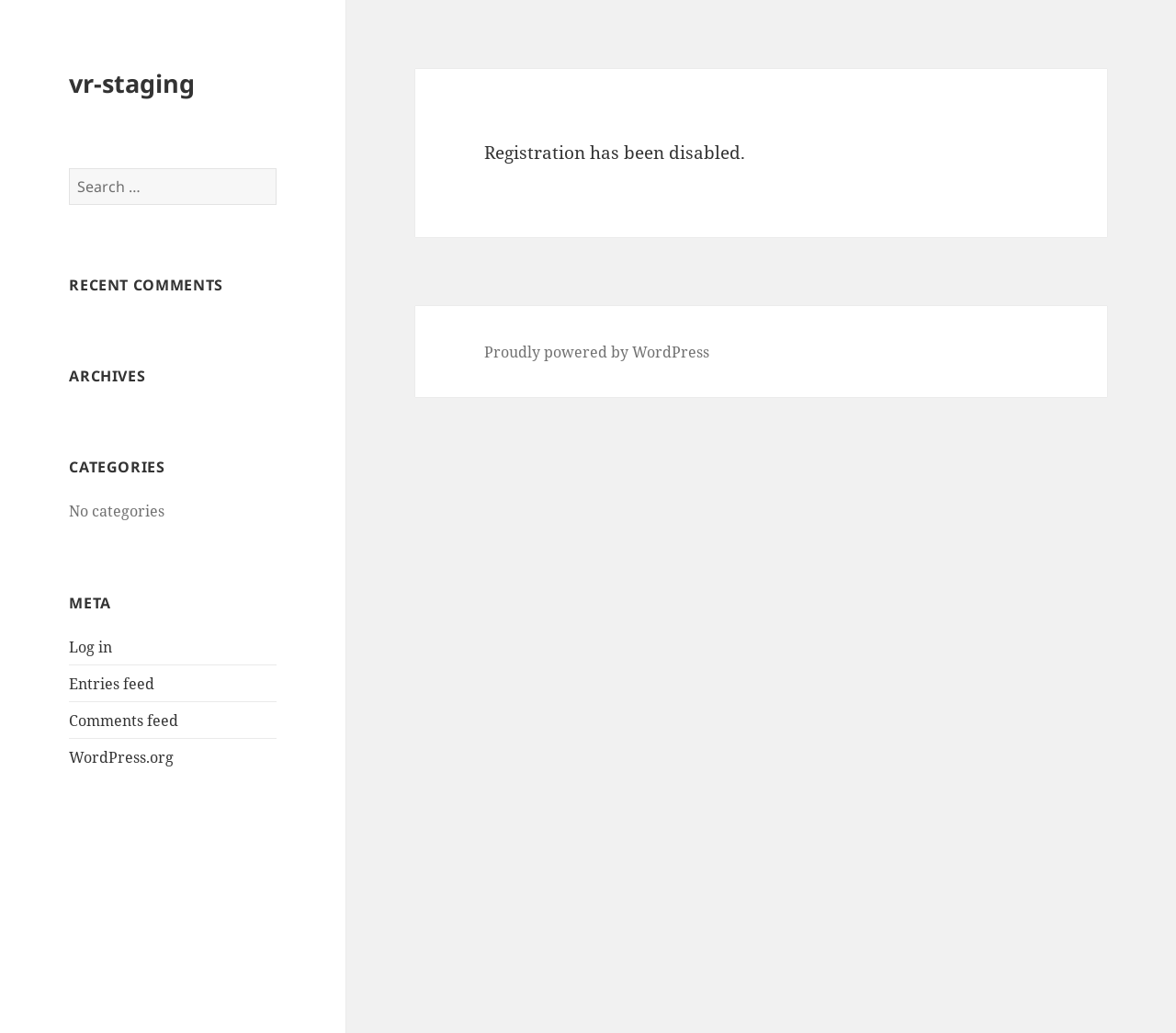Answer the following in one word or a short phrase: 
What is the message in the main content area?

Registration has been disabled.